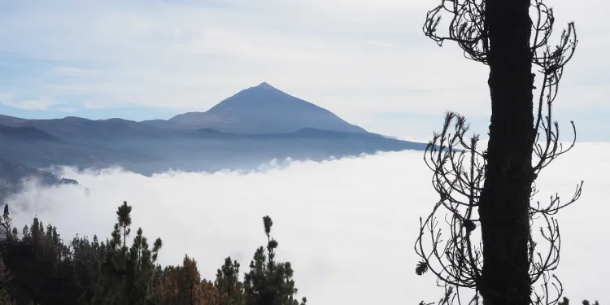Using details from the image, please answer the following question comprehensively:
What is the shape of Mount Teide?

The caption describes the mountain's distinctive conical shape, which contrasts with the soft curves of the cloud cover below, highlighting the unique feature of Mount Teide.